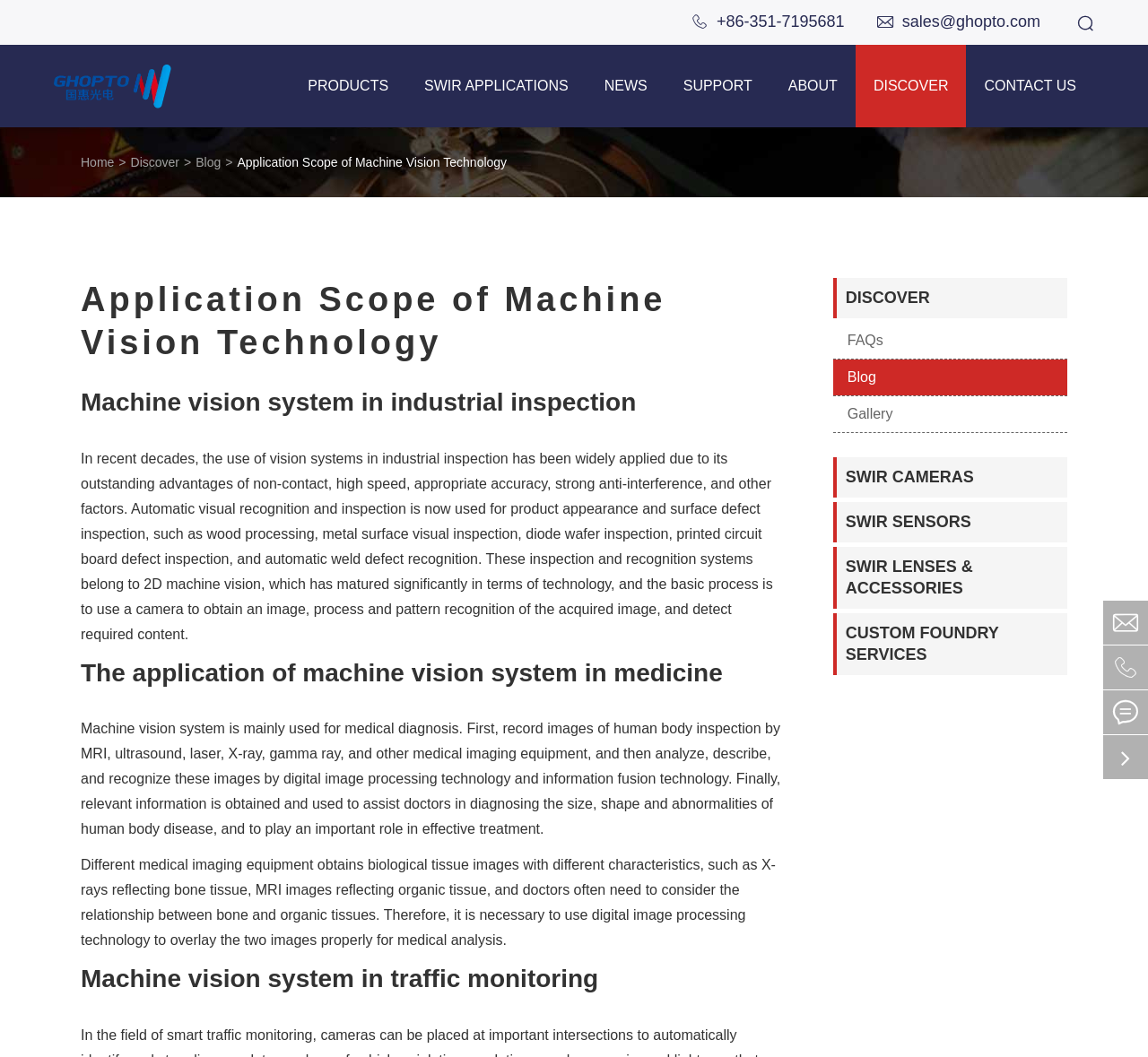What is the company name of the website?
Please use the image to provide a one-word or short phrase answer.

Guohui OPTO-electronic (GHOPTO)